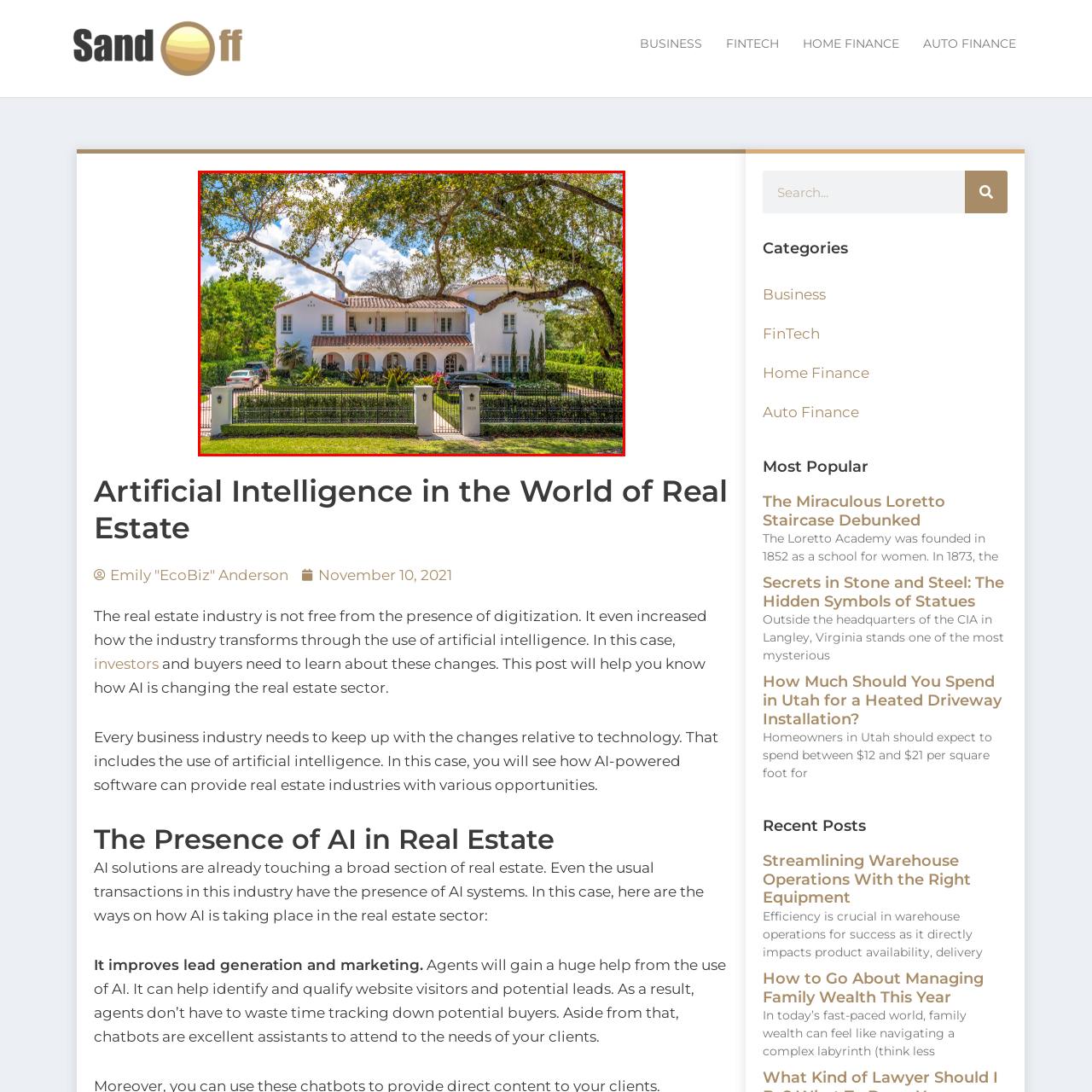What is surrounding the property?
Study the image surrounded by the red bounding box and answer the question comprehensively, based on the details you see.

According to the caption, the property is surrounded by a 'lush green garden' that is 'meticulously landscaped' with 'manicured hedges and tropical plants'.